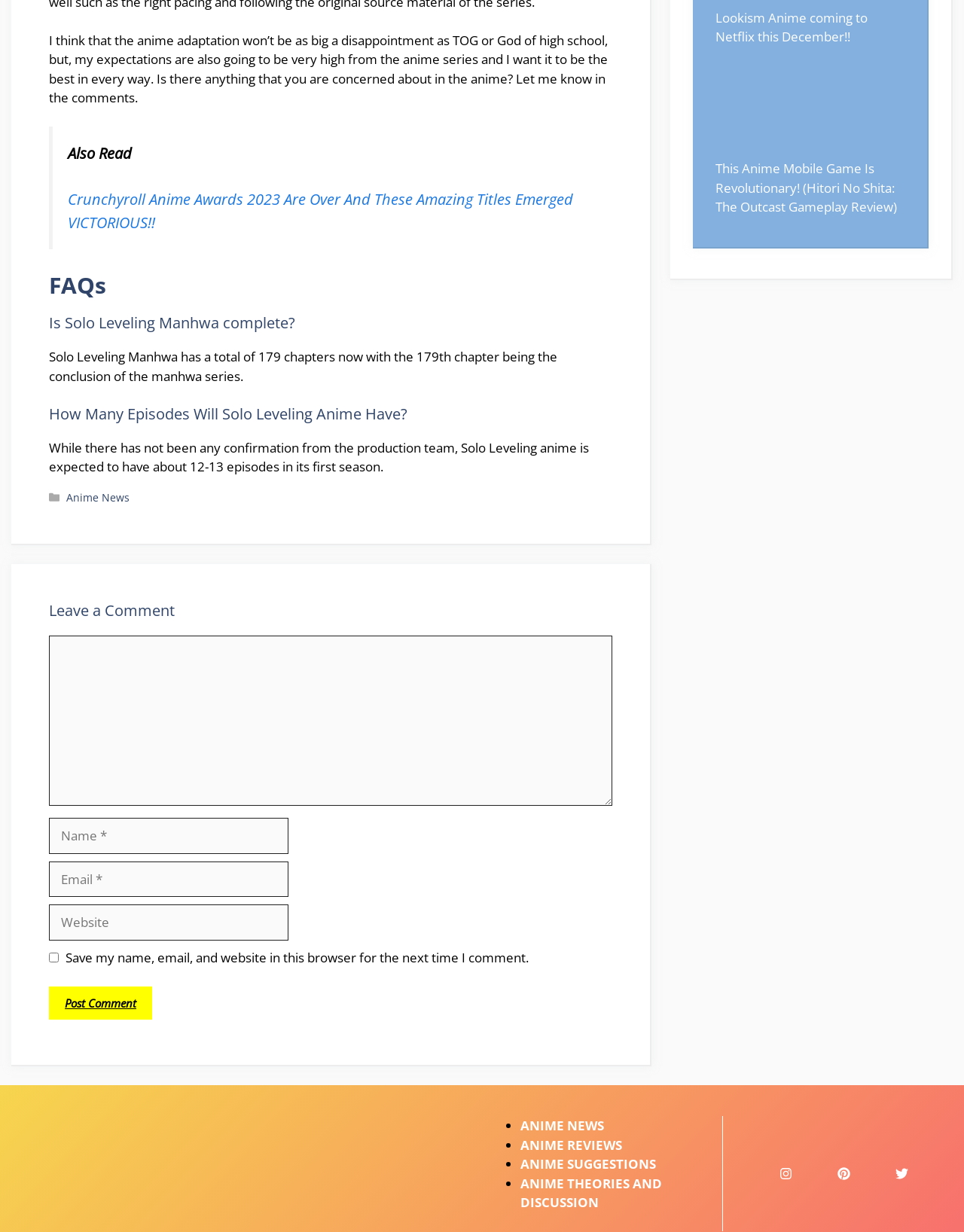How many episodes is Solo Leveling anime expected to have in its first season?
Using the details shown in the screenshot, provide a comprehensive answer to the question.

The answer can be found in the section 'How Many Episodes Will Solo Leveling Anime Have?' where it is stated that 'Solo Leveling anime is expected to have about 12-13 episodes in its first season.'